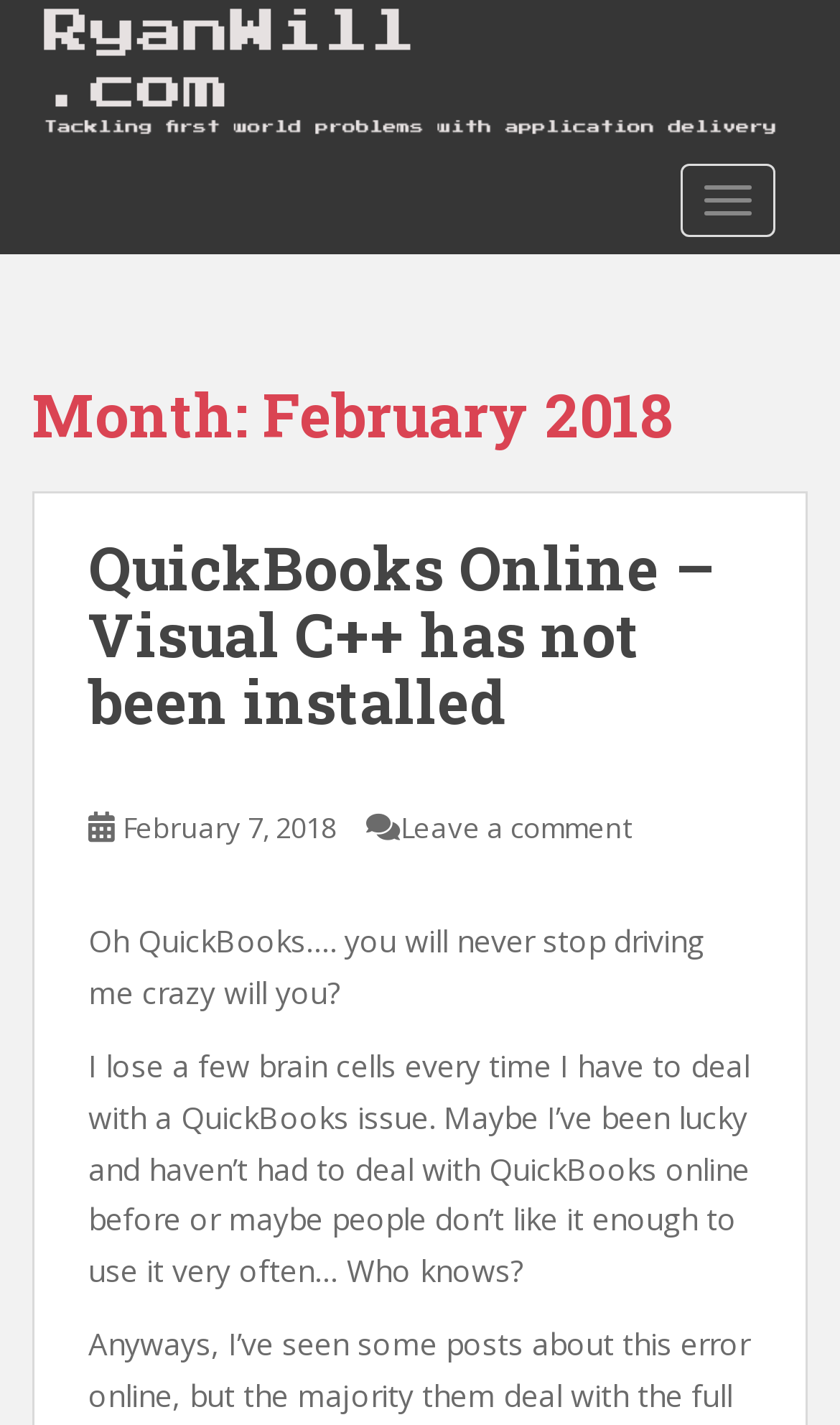How many links are there in the blog post?
Using the information from the image, provide a comprehensive answer to the question.

There are three links in the blog post: one for the title of the blog post, one for the date 'February 7, 2018', and one for 'Leave a comment'.